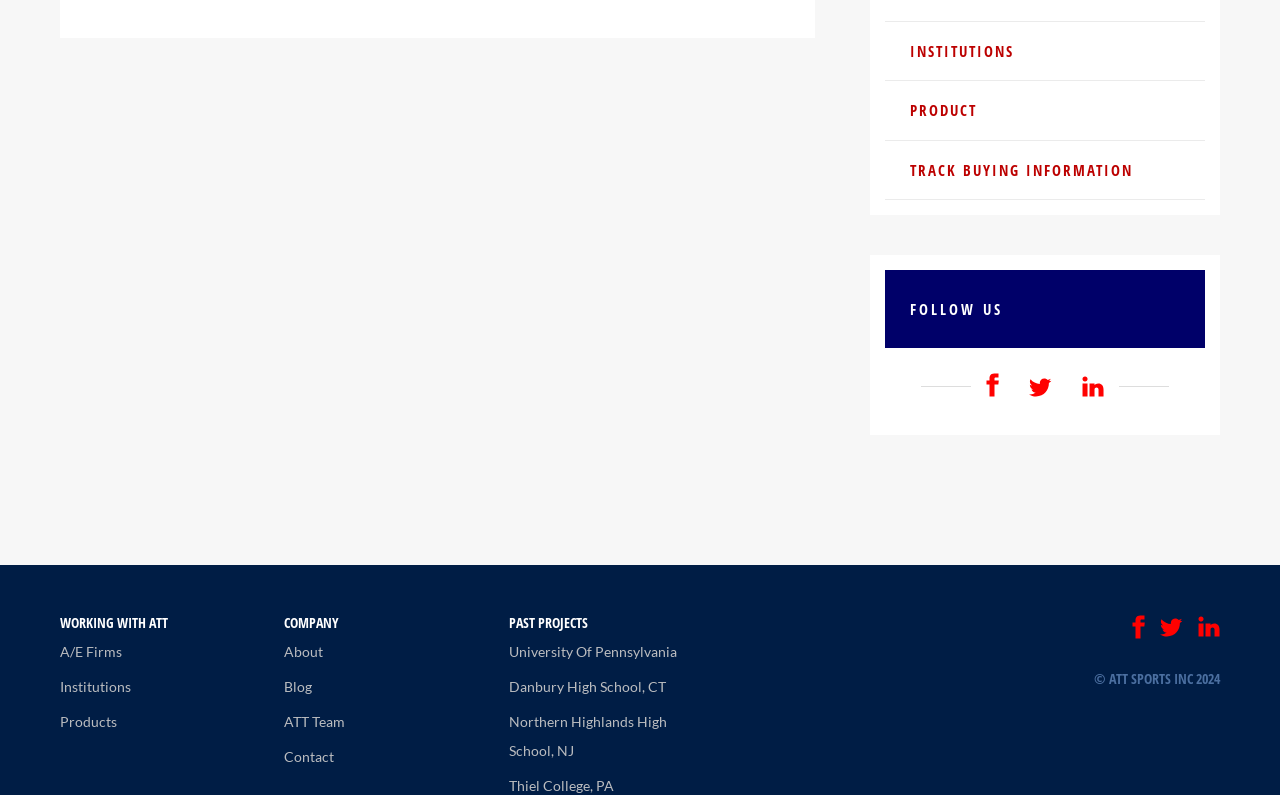Give a one-word or short-phrase answer to the following question: 
What is the company name mentioned in the footer?

ATT SPORTS INC